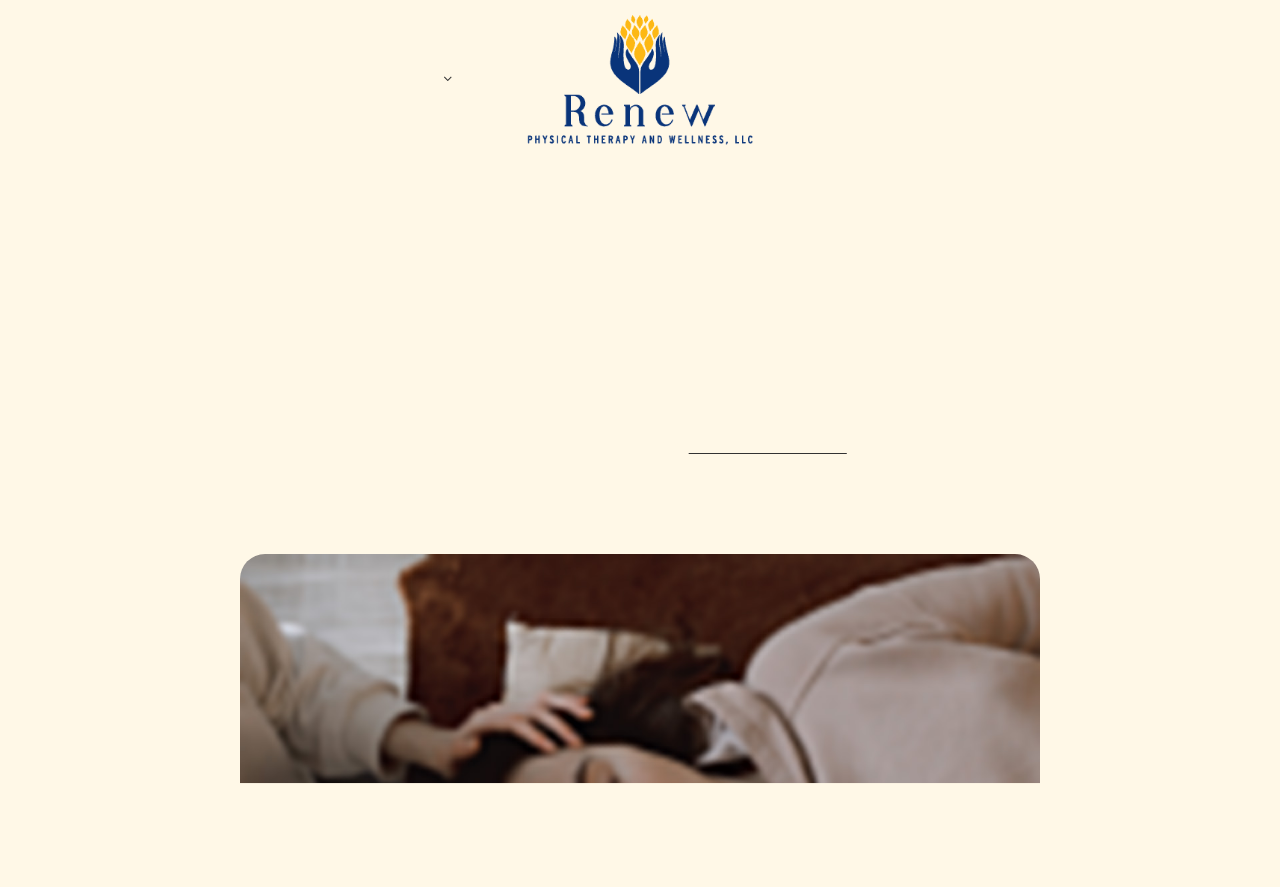What is the vertical position of the main heading relative to the navigation menu?
From the image, provide a succinct answer in one word or a short phrase.

Below